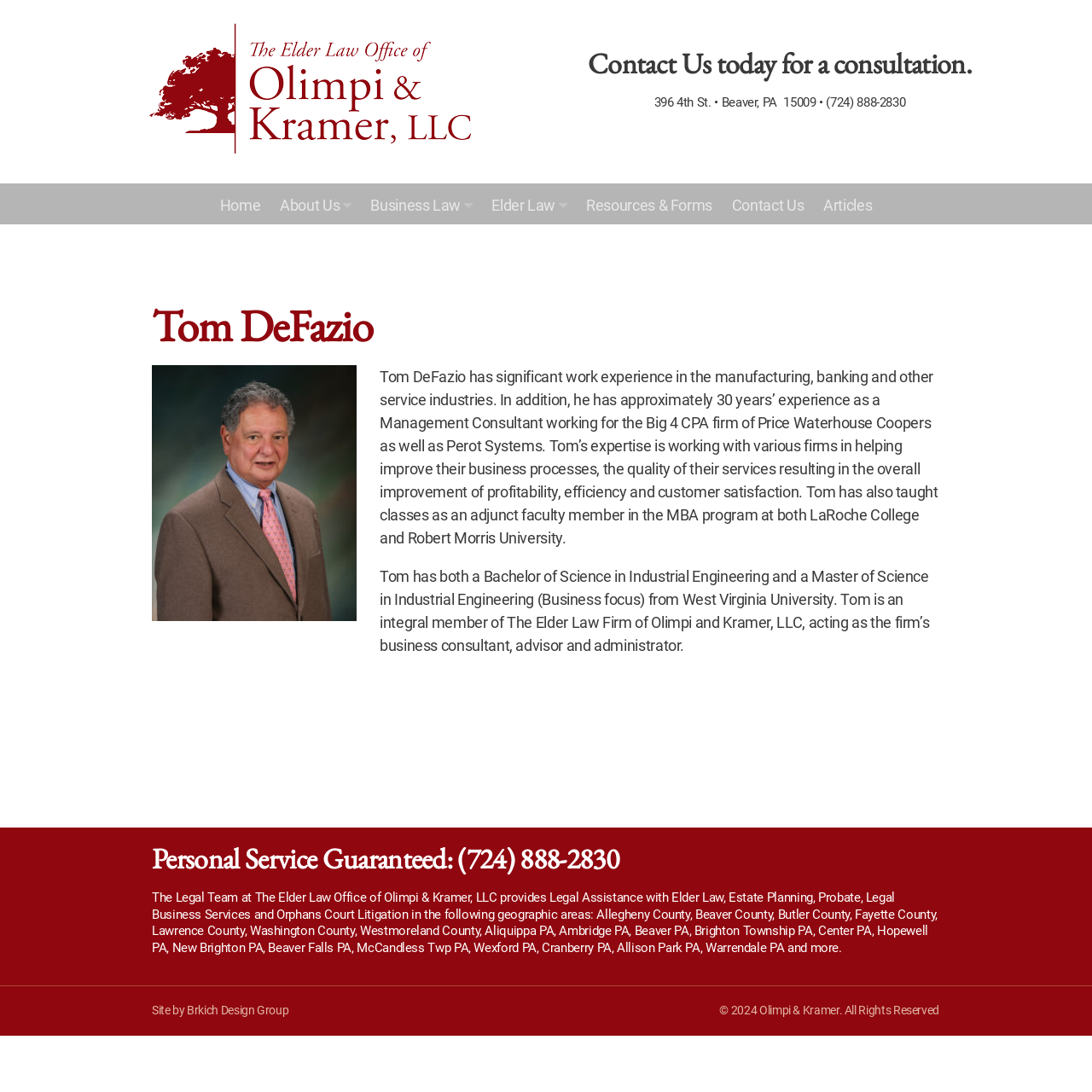Identify the bounding box coordinates of the section that should be clicked to achieve the task described: "Read about Tom DeFazio".

[0.139, 0.276, 0.861, 0.321]